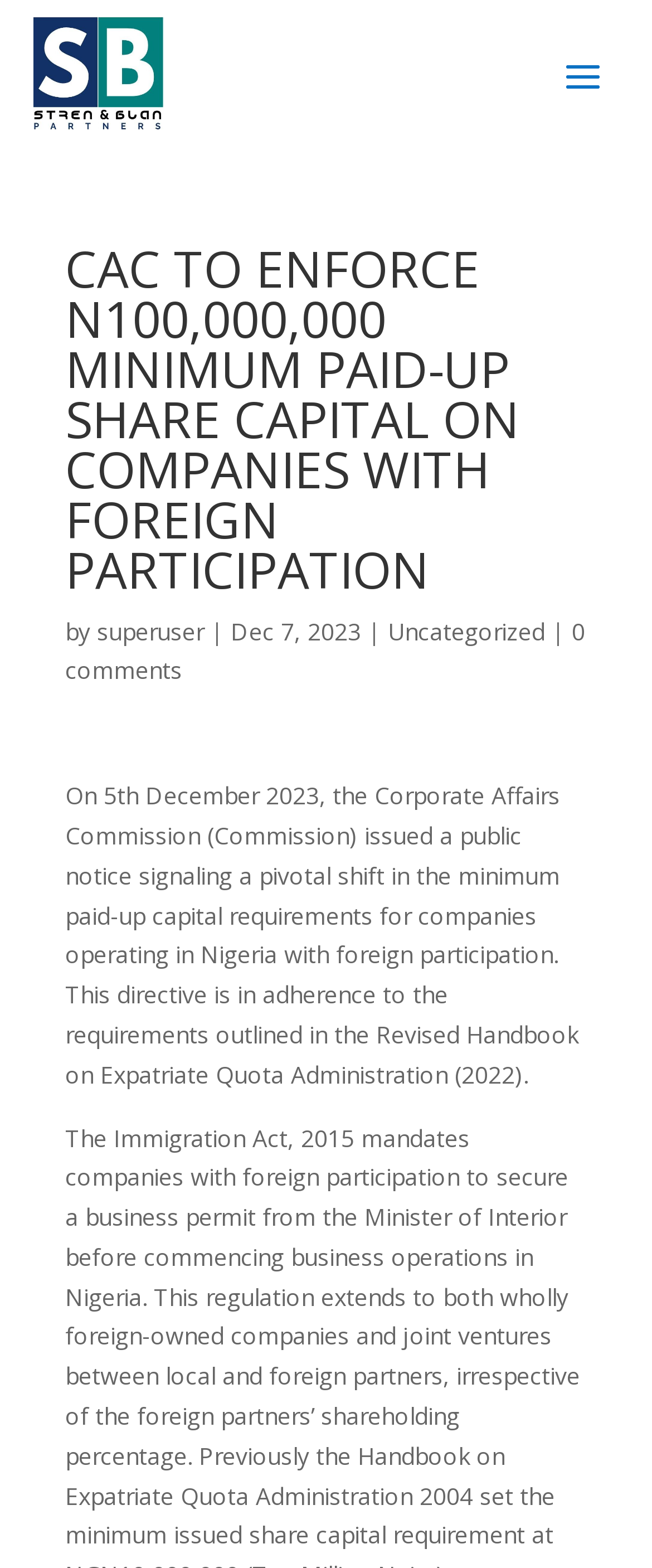By analyzing the image, answer the following question with a detailed response: Who is the author of the article?

The author's name is mentioned below the title of the article, and it is 'Superuser'.